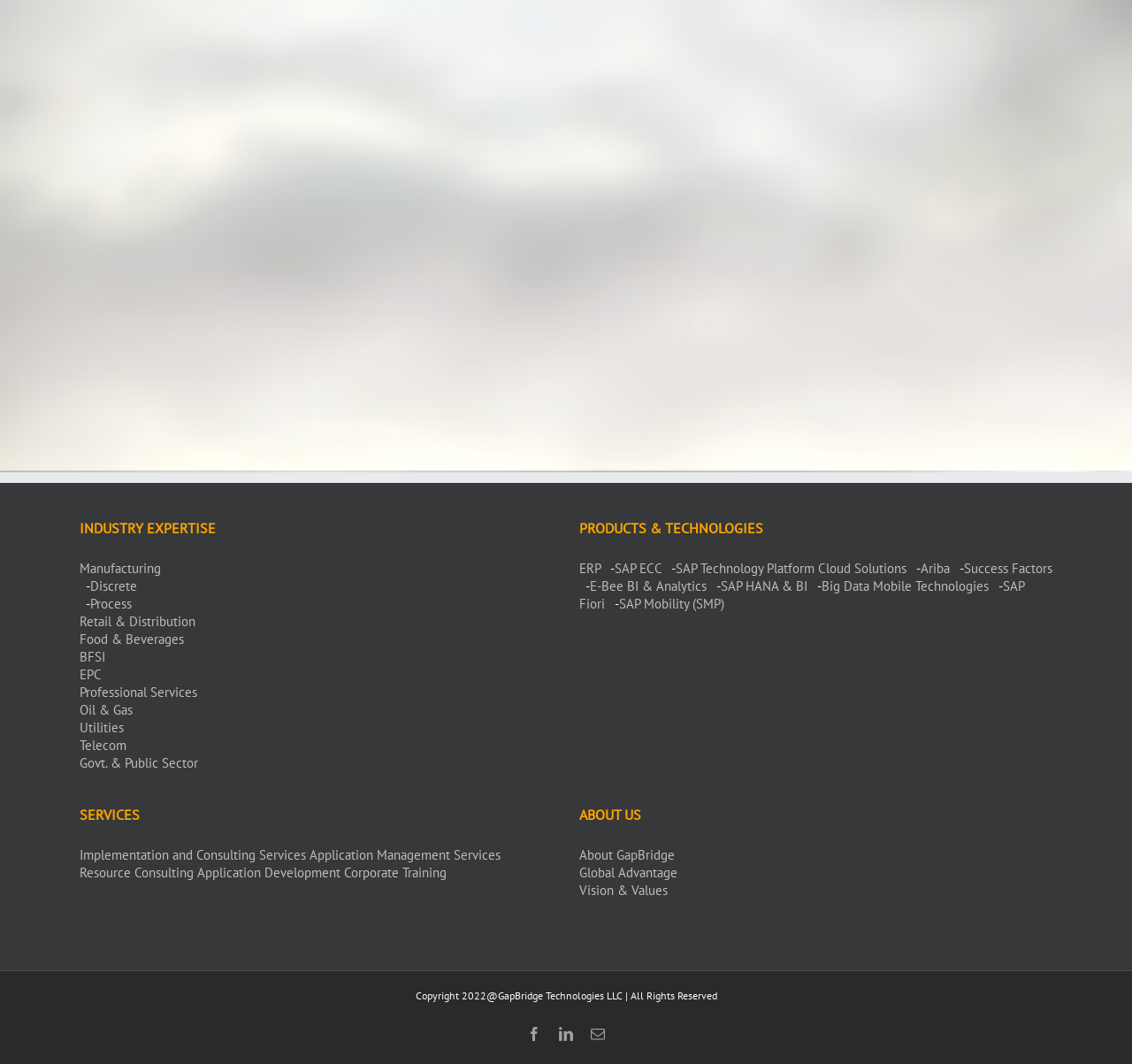What are the main categories on this webpage?
Using the image as a reference, give a one-word or short phrase answer.

Industry Expertise, Products & Technologies, Services, About Us